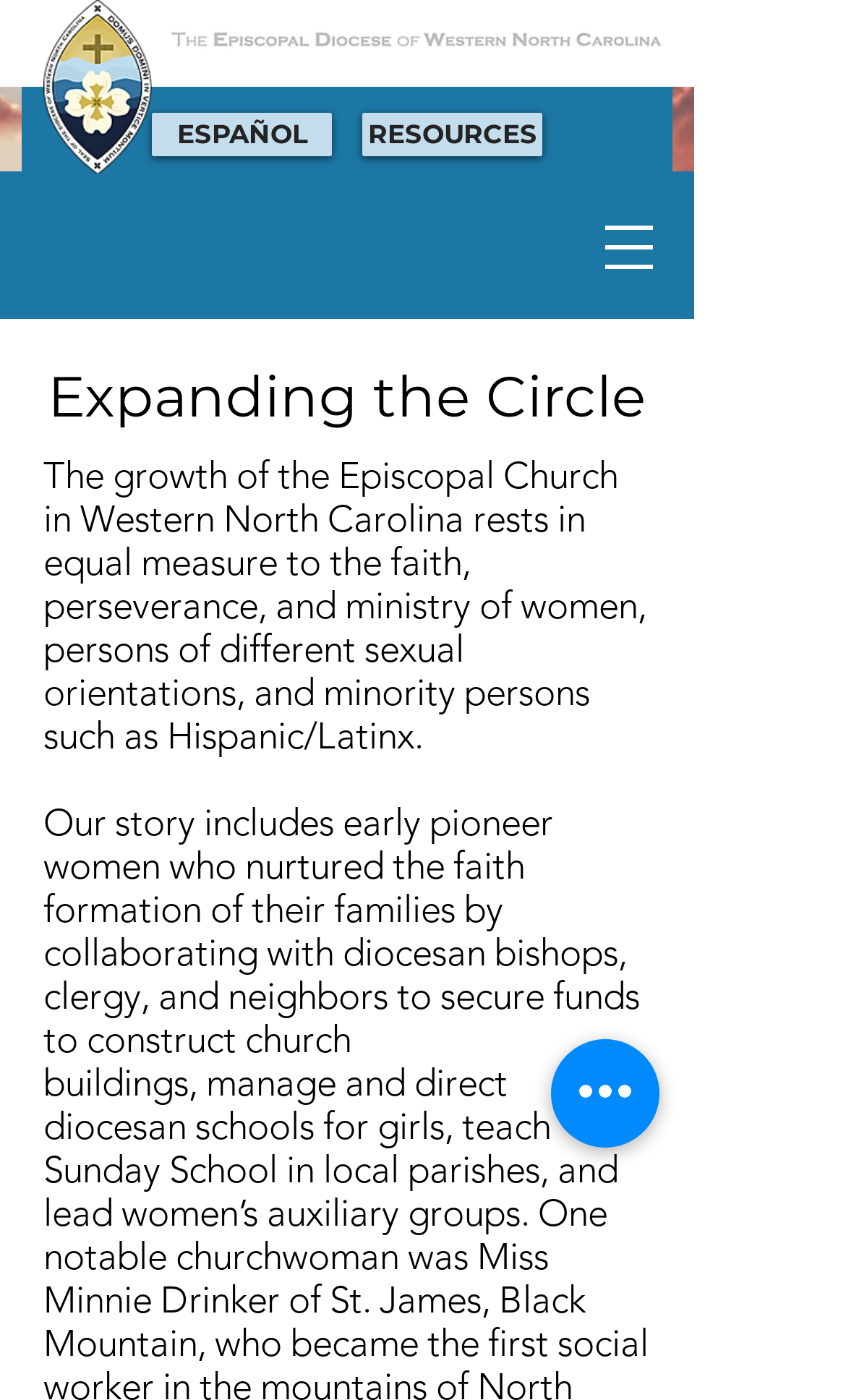Locate the UI element described by aria-label="Quick actions" in the provided webpage screenshot. Return the bounding box coordinates in the format (top-left x, top-left y, bottom-right x, bottom-right y), ensuring all values are between 0 and 1.

[0.651, 0.742, 0.779, 0.82]